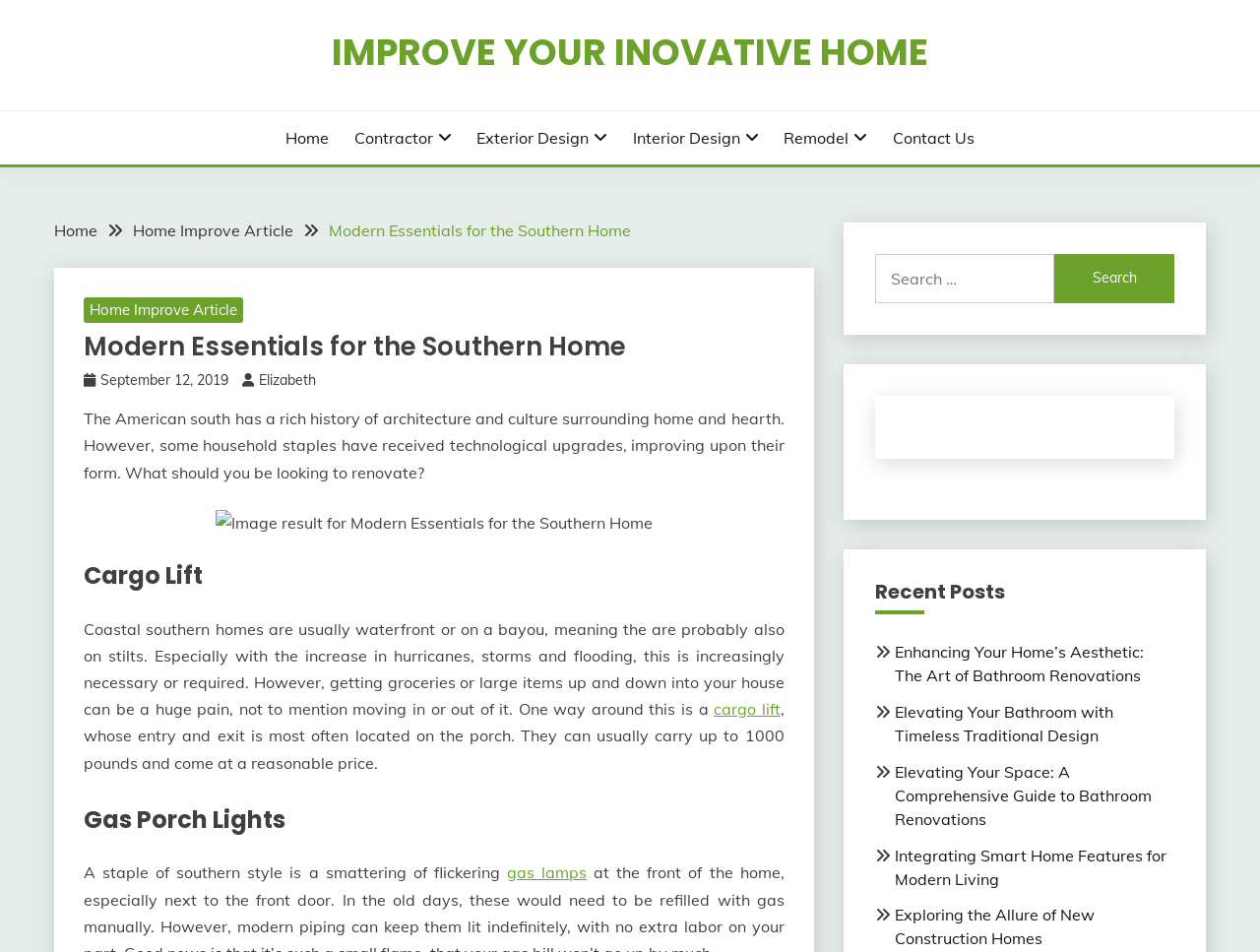Can you identify the bounding box coordinates of the clickable region needed to carry out this instruction: 'Search for something'? The coordinates should be four float numbers within the range of 0 to 1, stated as [left, top, right, bottom].

[0.694, 0.267, 0.932, 0.318]